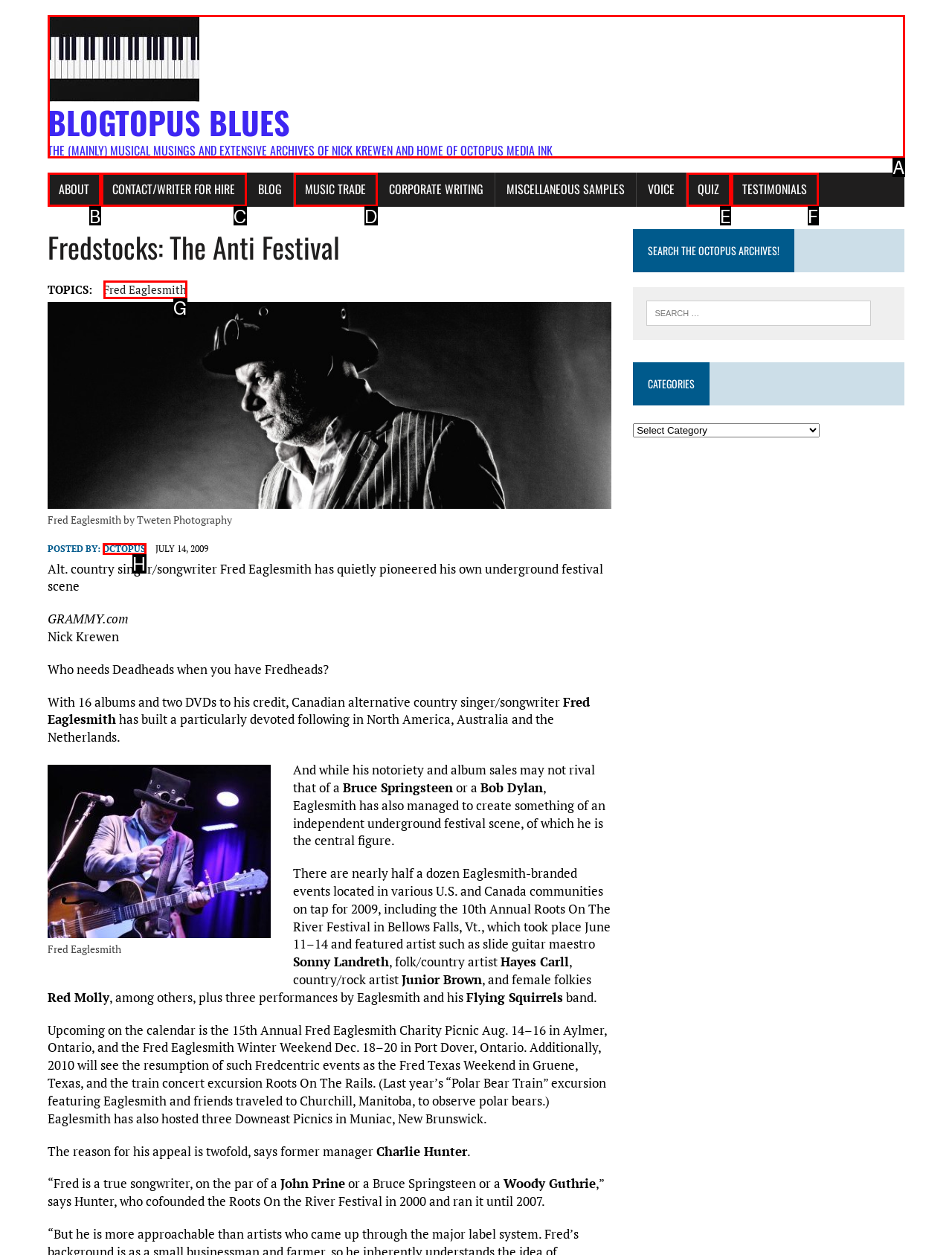Choose the option that matches the following description: Music Trade
Reply with the letter of the selected option directly.

D